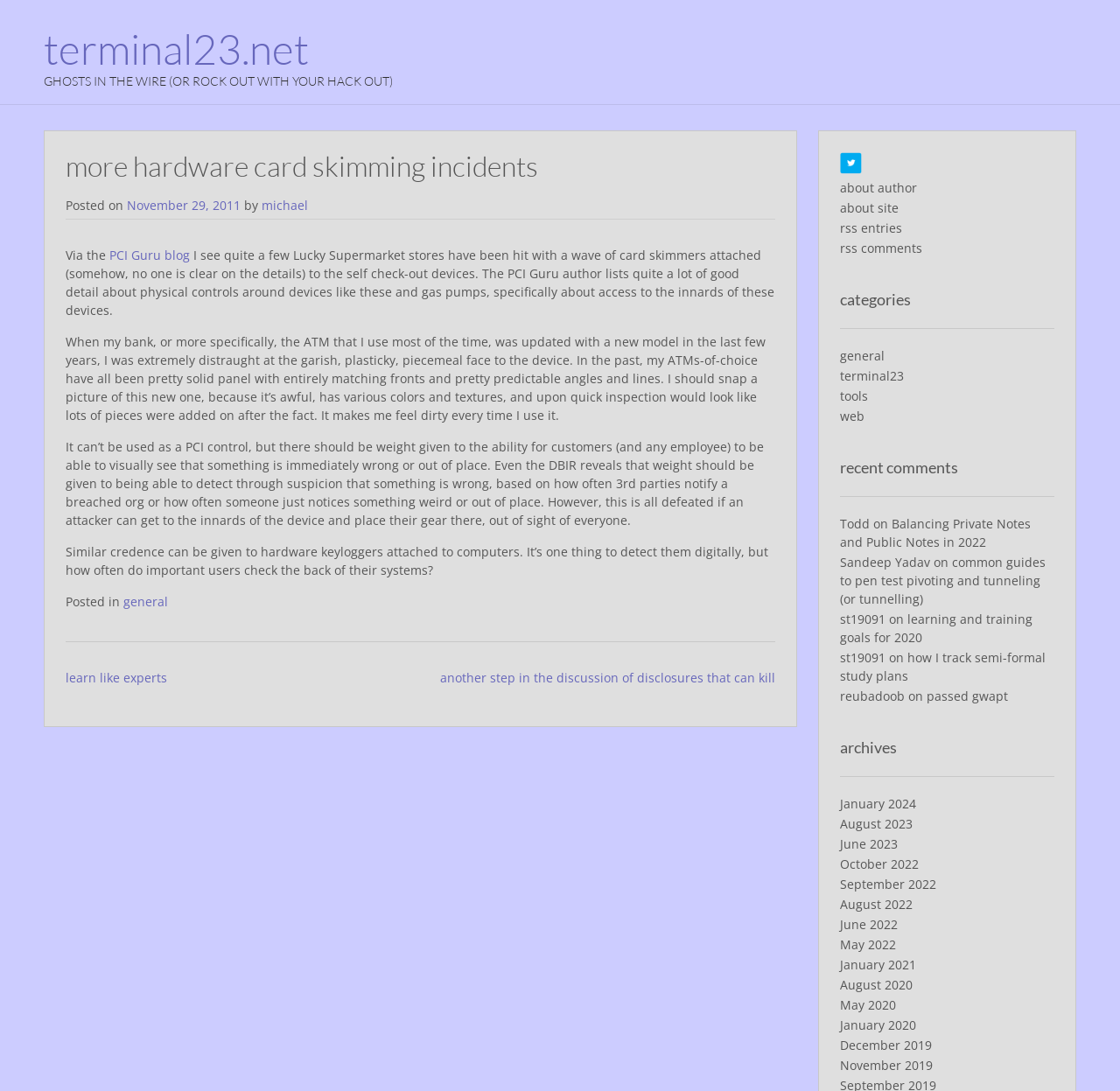Using the format (top-left x, top-left y, bottom-right x, bottom-right y), and given the element description, identify the bounding box coordinates within the screenshot: Sandeep Yadav

[0.75, 0.508, 0.83, 0.523]